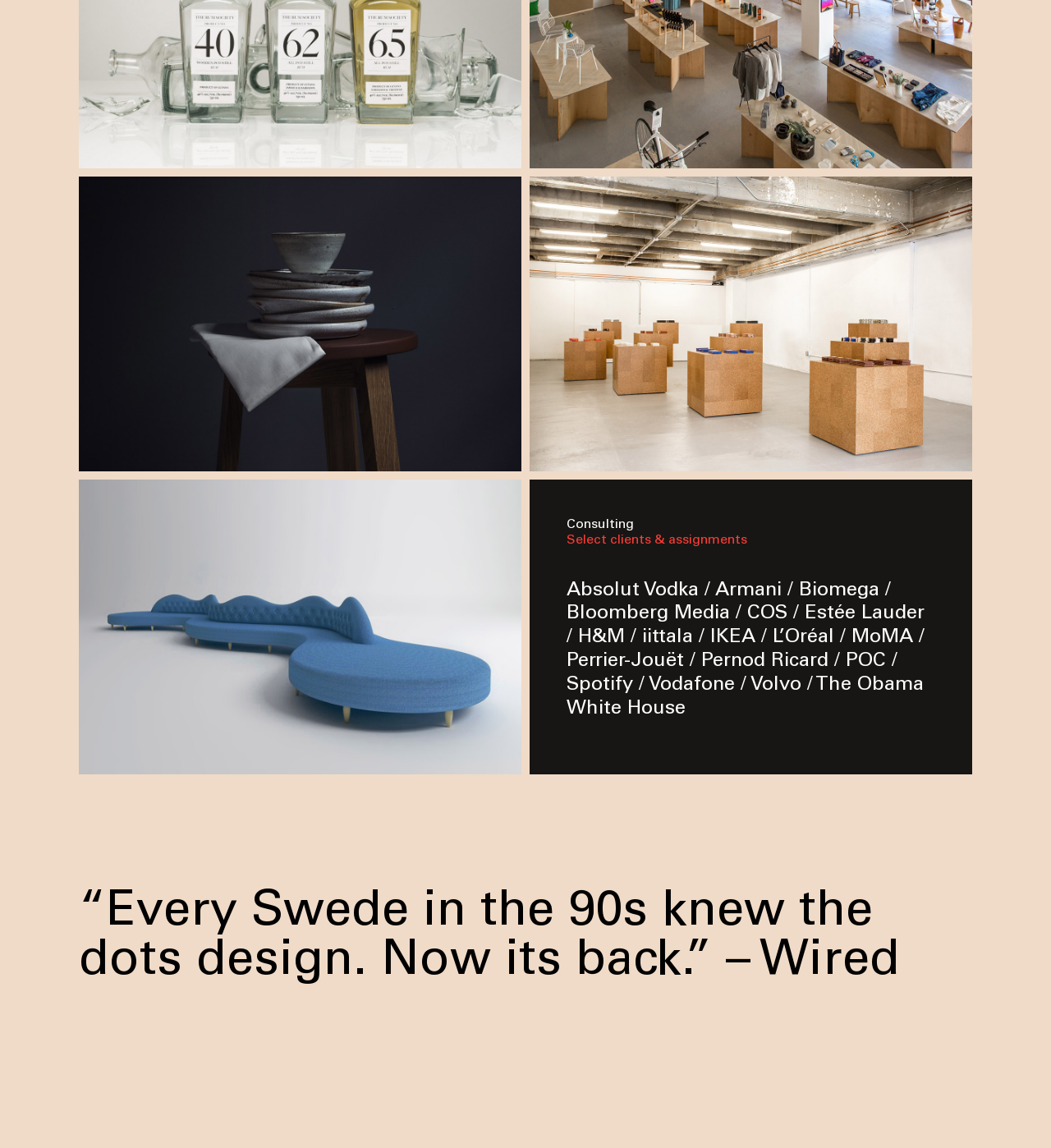Find the bounding box coordinates corresponding to the UI element with the description: "Wired". The coordinates should be formatted as [left, top, right, bottom], with values as floats between 0 and 1.

[0.723, 0.818, 0.856, 0.857]